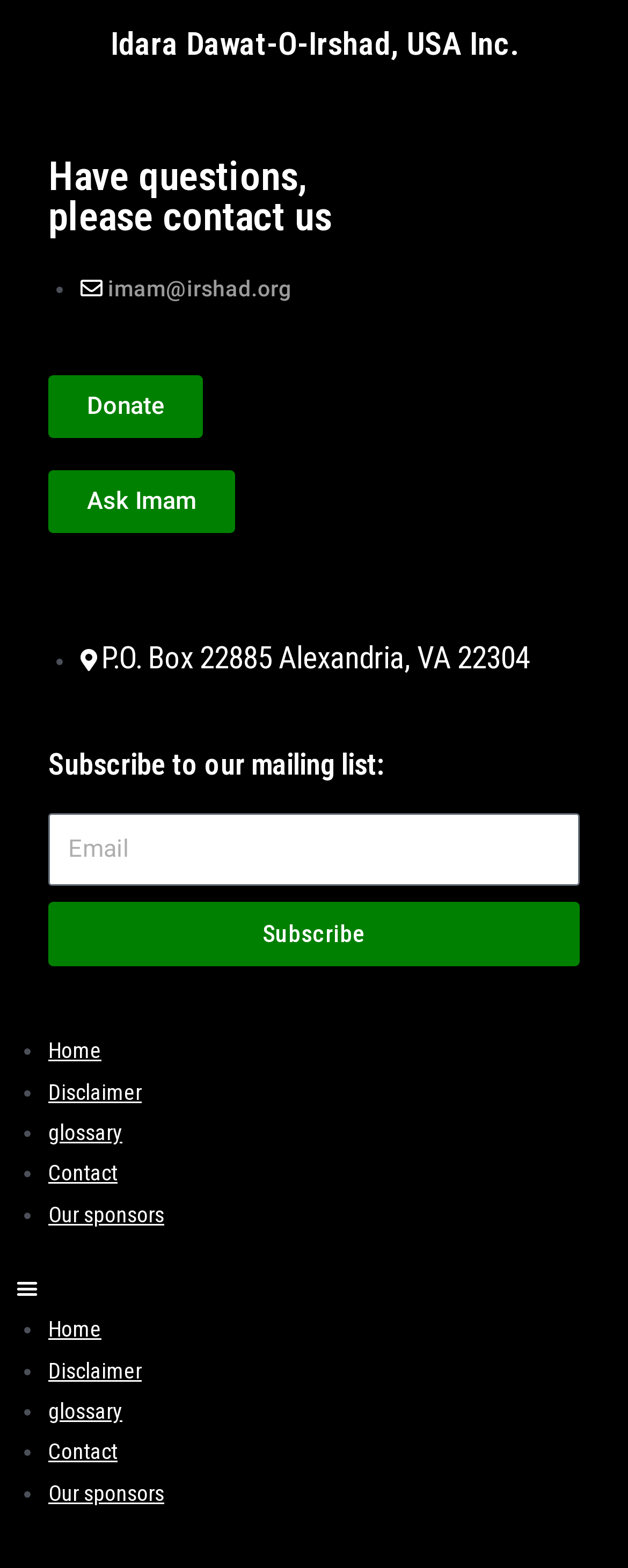Determine the bounding box coordinates for the area that needs to be clicked to fulfill this task: "Subscribe to our mailing list". The coordinates must be given as four float numbers between 0 and 1, i.e., [left, top, right, bottom].

[0.077, 0.479, 0.923, 0.498]